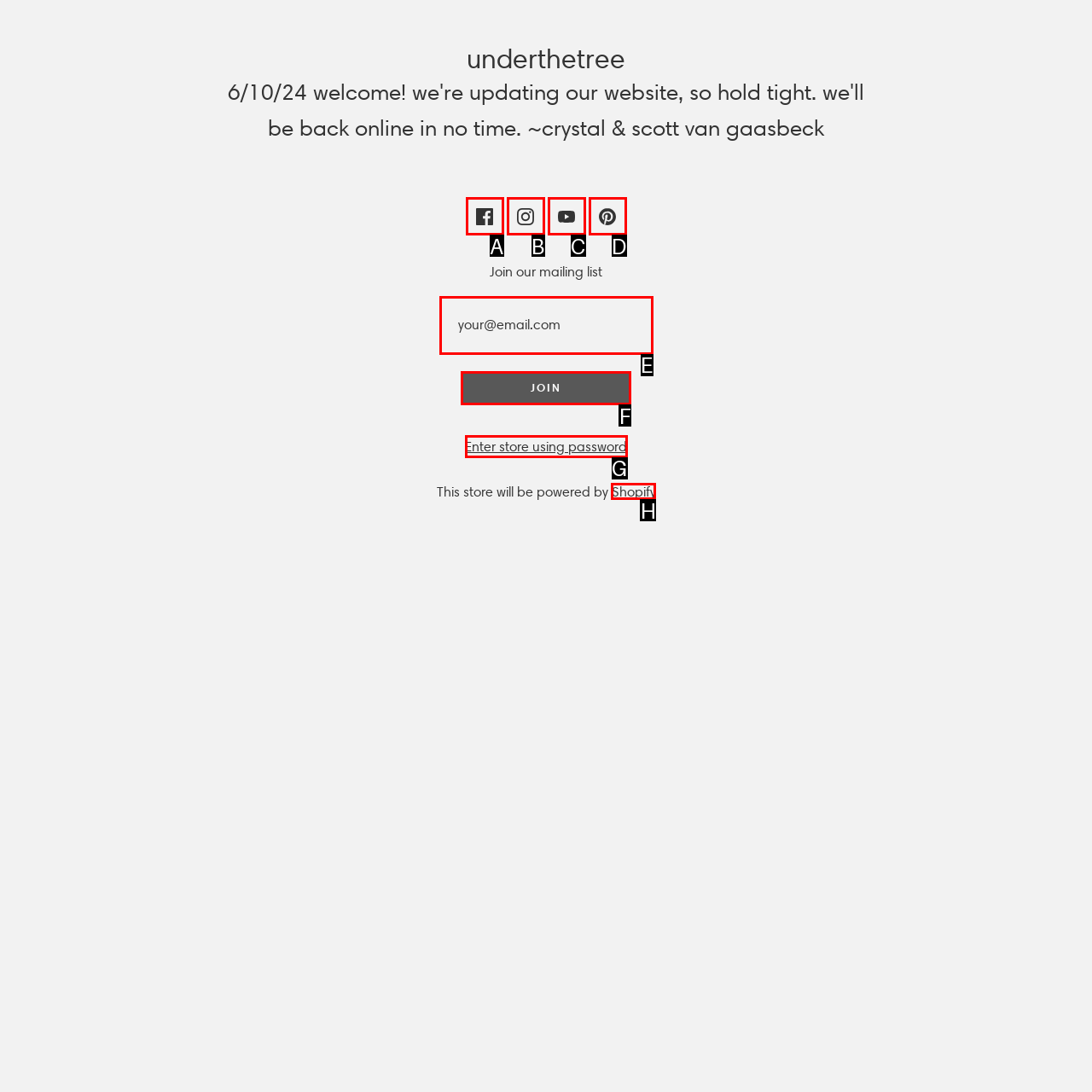Decide which UI element to click to accomplish the task: Click the Join button
Respond with the corresponding option letter.

F